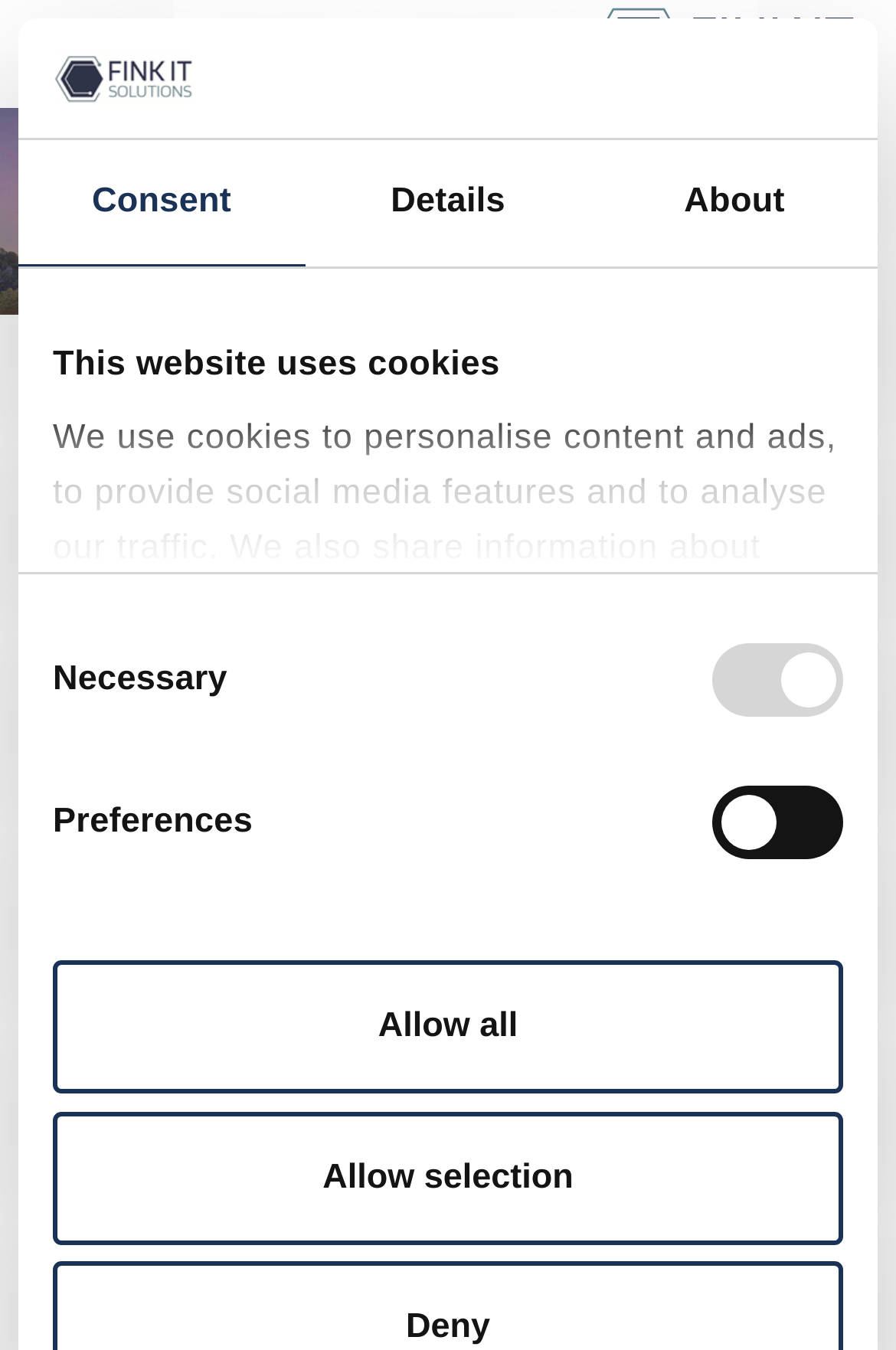Articulate a detailed summary of the webpage's content and design.

The webpage is a welcome screen app with a focus on individual visitor greetings. At the top left, there is a logo image and a link with a font awesome icon. Below the logo, there is a horizontal tab list with three tabs: "Consent", "Details", and "About". The "Consent" tab is currently selected.

In the main content area, there is a tab panel for the "Consent" tab, which takes up most of the screen. It contains a paragraph of text explaining the website's use of cookies, followed by a heading "This website uses cookies". Below the heading, there is a group of consent selection options, including checkboxes for "Necessary", "Preferences", "Statistics", and "Marketing". The "Necessary" checkbox is disabled and checked by default, while the others are unchecked.

At the bottom of the consent selection group, there are two buttons: "Allow selection" and "Allow all". The "Allow selection" button is positioned below the consent selection options, while the "Allow all" button is above it.

To the right of the logo, there is a link with no text content. Below the tab list, there is a heading that reads "Individuelle Besucherbegrüßung mit der FITS/Welcome Screen App!", which translates to "Individual visitor greetings with the FITS/Welcome Screen App!".